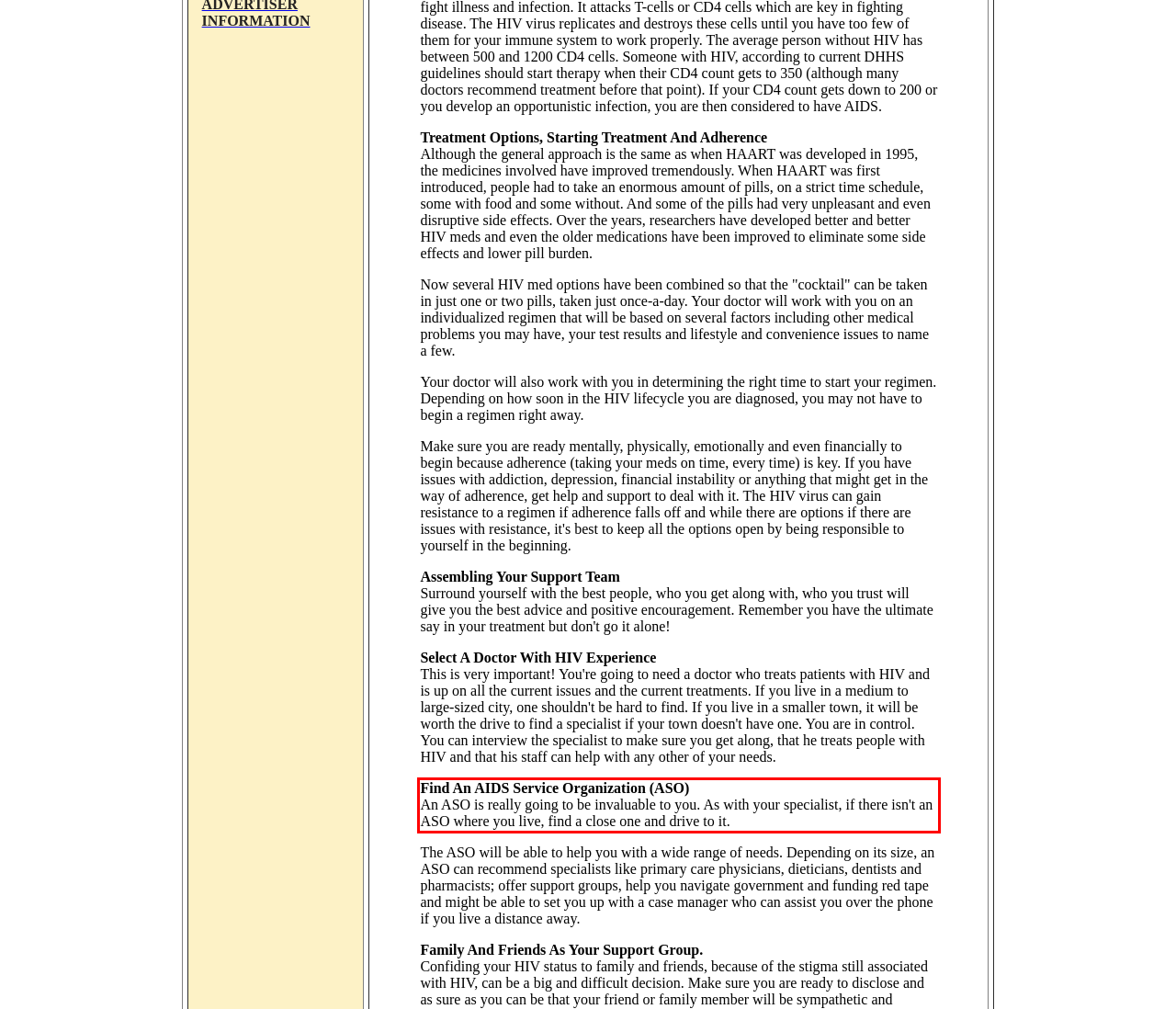Please perform OCR on the text content within the red bounding box that is highlighted in the provided webpage screenshot.

Find An AIDS Service Organization (ASO) An ASO is really going to be invaluable to you. As with your specialist, if there isn't an ASO where you live, find a close one and drive to it.